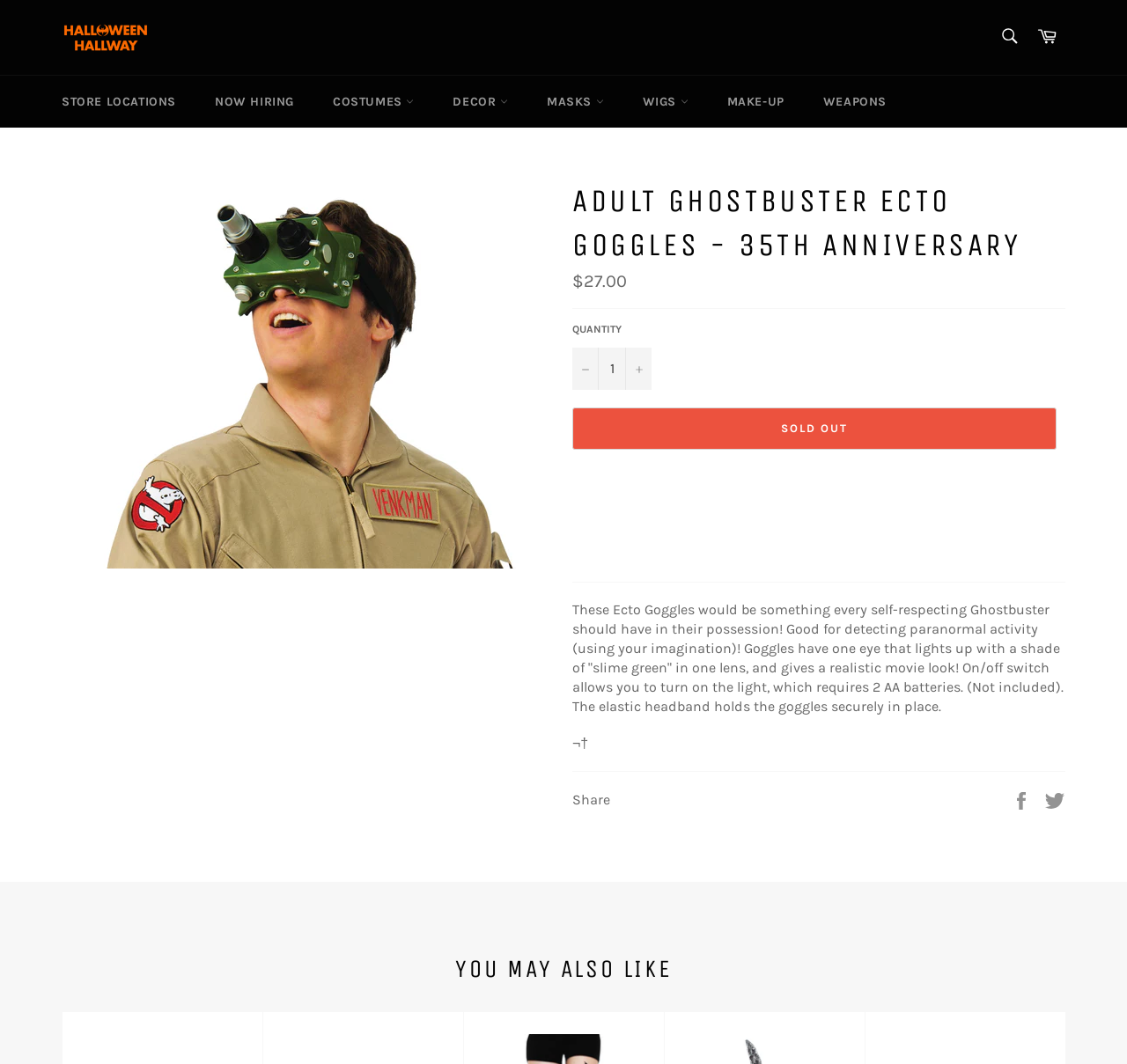Find the bounding box coordinates corresponding to the UI element with the description: "Store Locations". The coordinates should be formatted as [left, top, right, bottom], with values as floats between 0 and 1.

[0.039, 0.071, 0.172, 0.12]